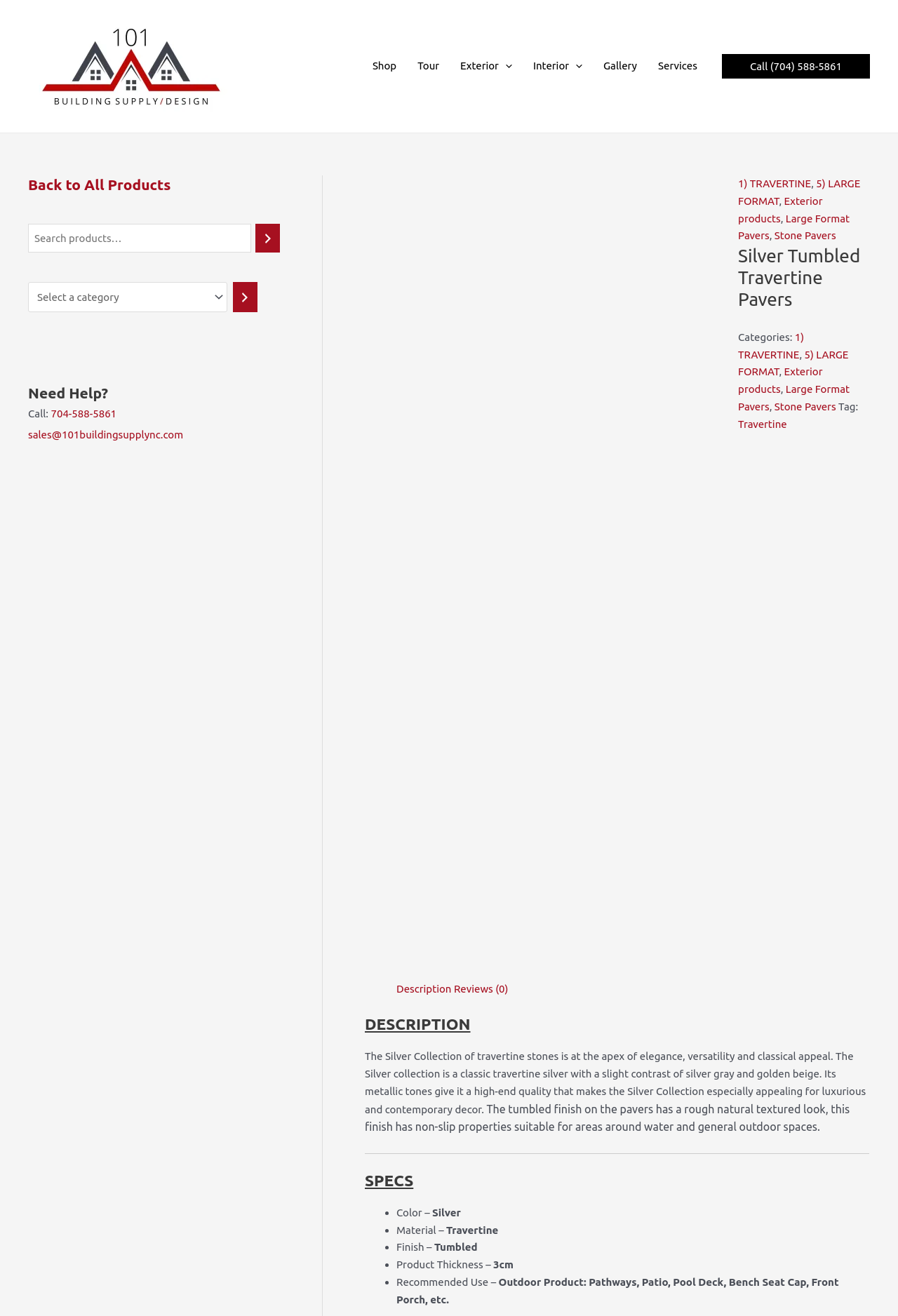What is the name of the company?
Examine the screenshot and reply with a single word or phrase.

101 Building Supply & Design